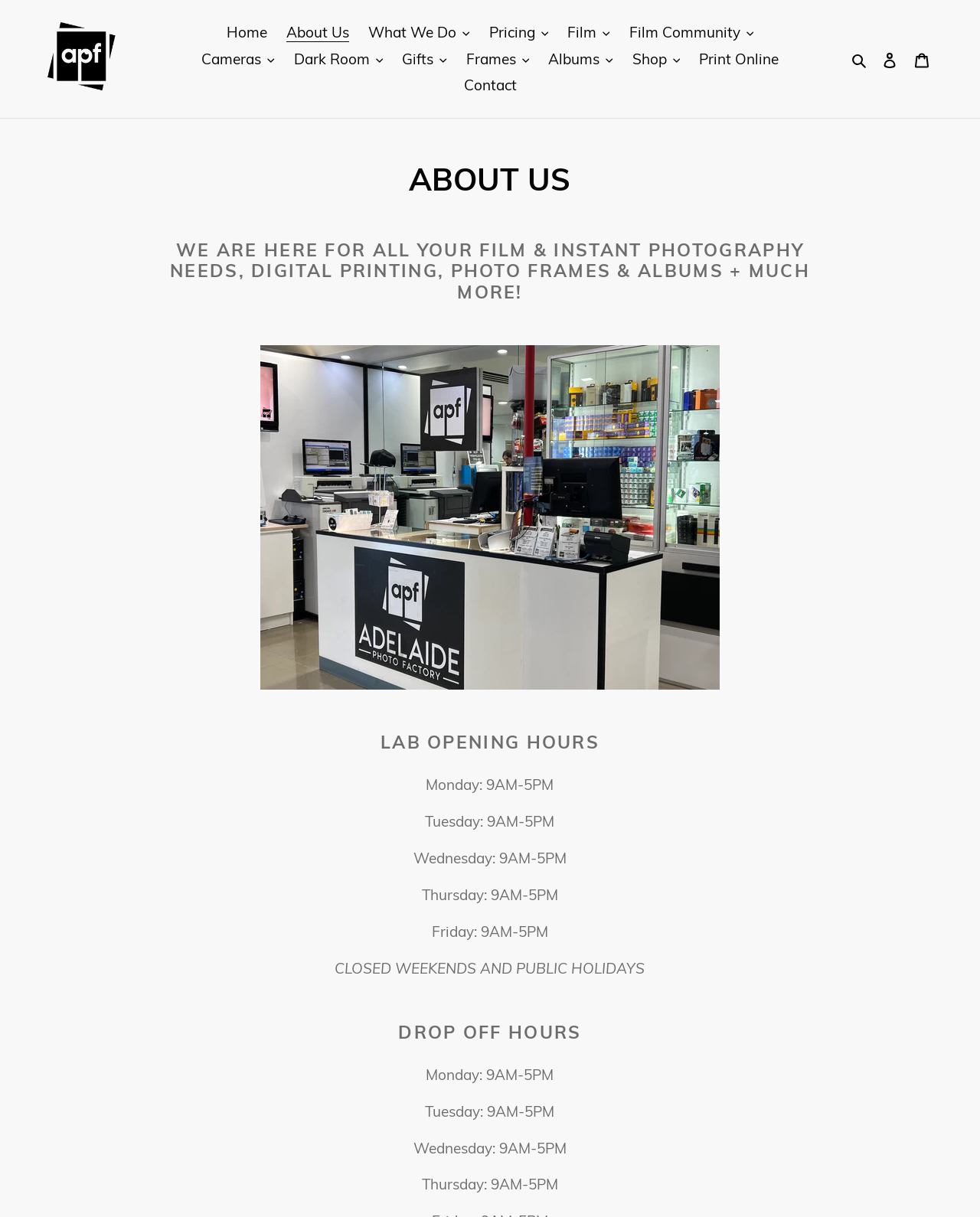Please identify the bounding box coordinates of the element I should click to complete this instruction: 'Click on the 'Print Online' link'. The coordinates should be given as four float numbers between 0 and 1, like this: [left, top, right, bottom].

[0.705, 0.037, 0.802, 0.059]